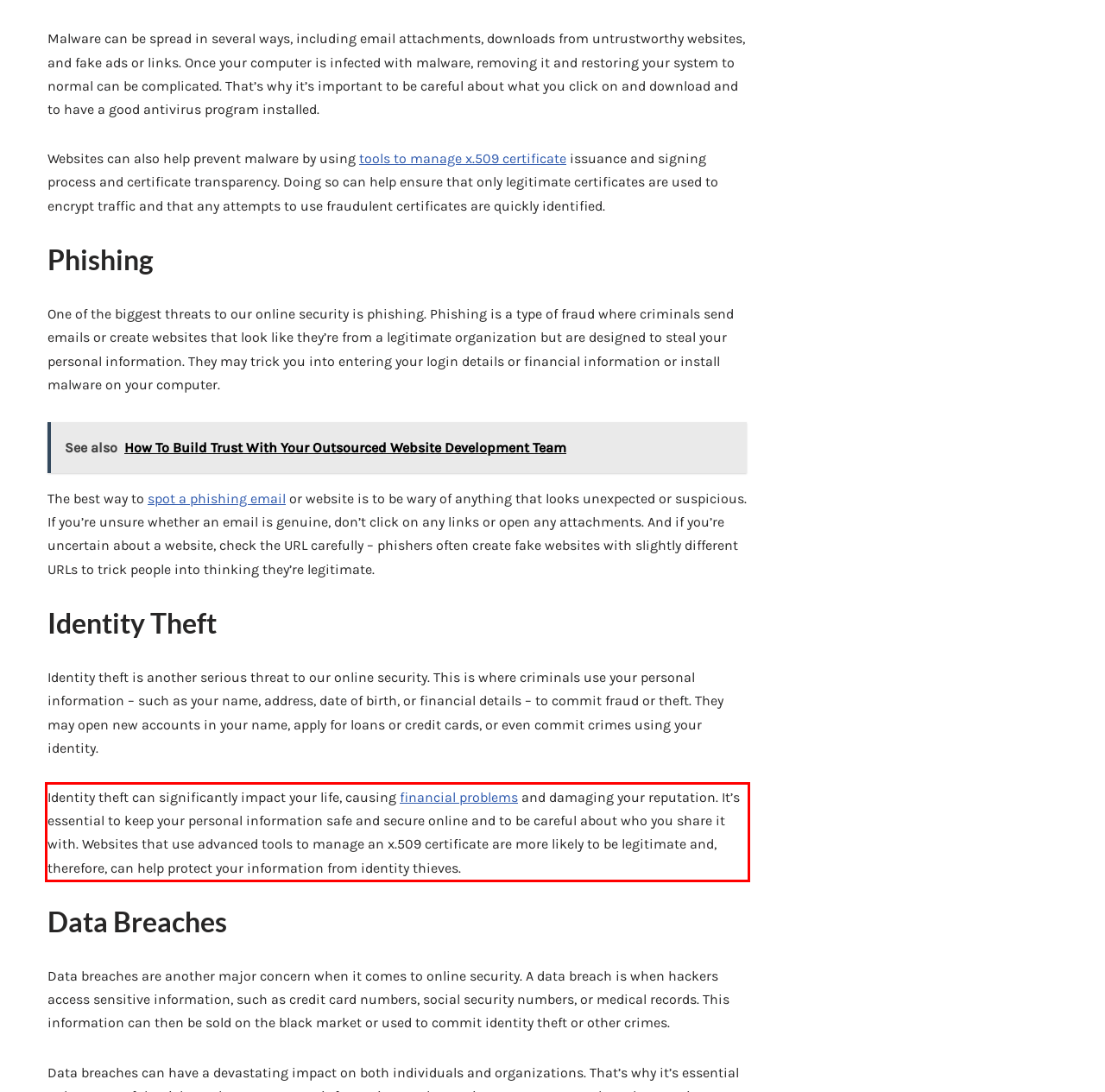You are provided with a webpage screenshot that includes a red rectangle bounding box. Extract the text content from within the bounding box using OCR.

Identity theft can significantly impact your life, causing financial problems and damaging your reputation. It’s essential to keep your personal information safe and secure online and to be careful about who you share it with. Websites that use advanced tools to manage an x.509 certificate are more likely to be legitimate and, therefore, can help protect your information from identity thieves.